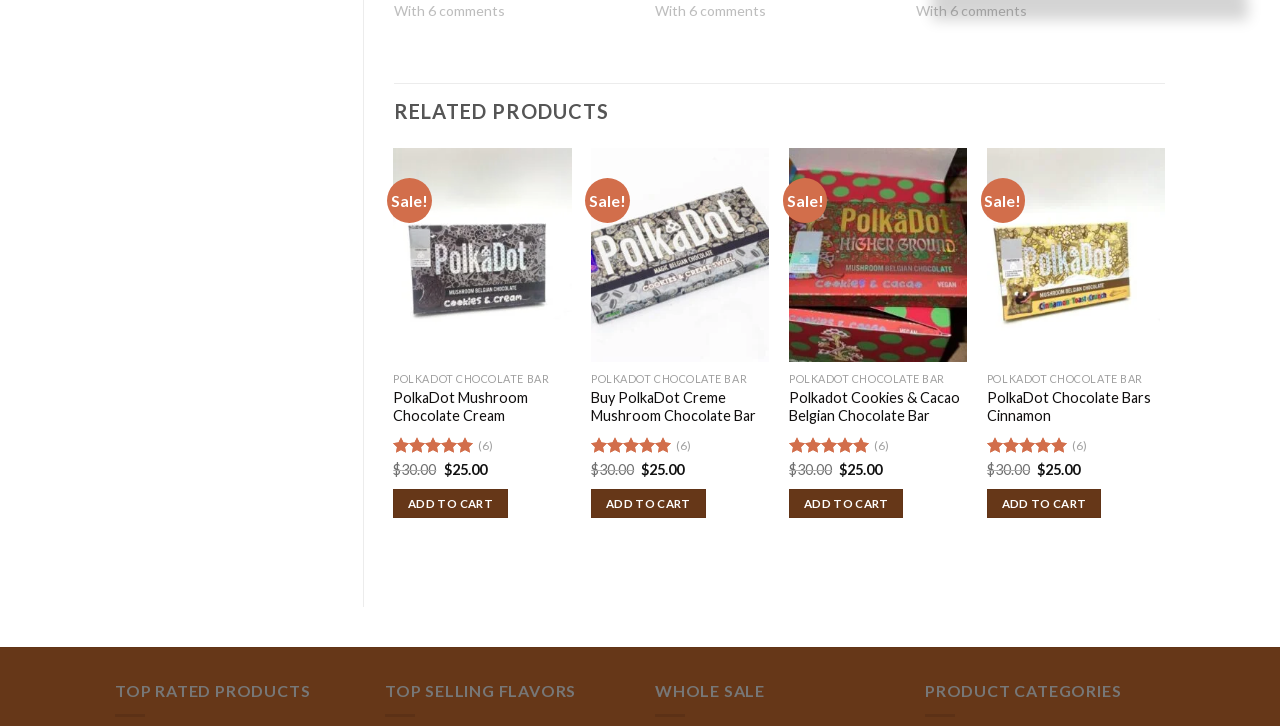Answer the question using only a single word or phrase: 
What is the current price of Buy PolkaDot Creme Mushroom Chocolate Bar?

$25.00